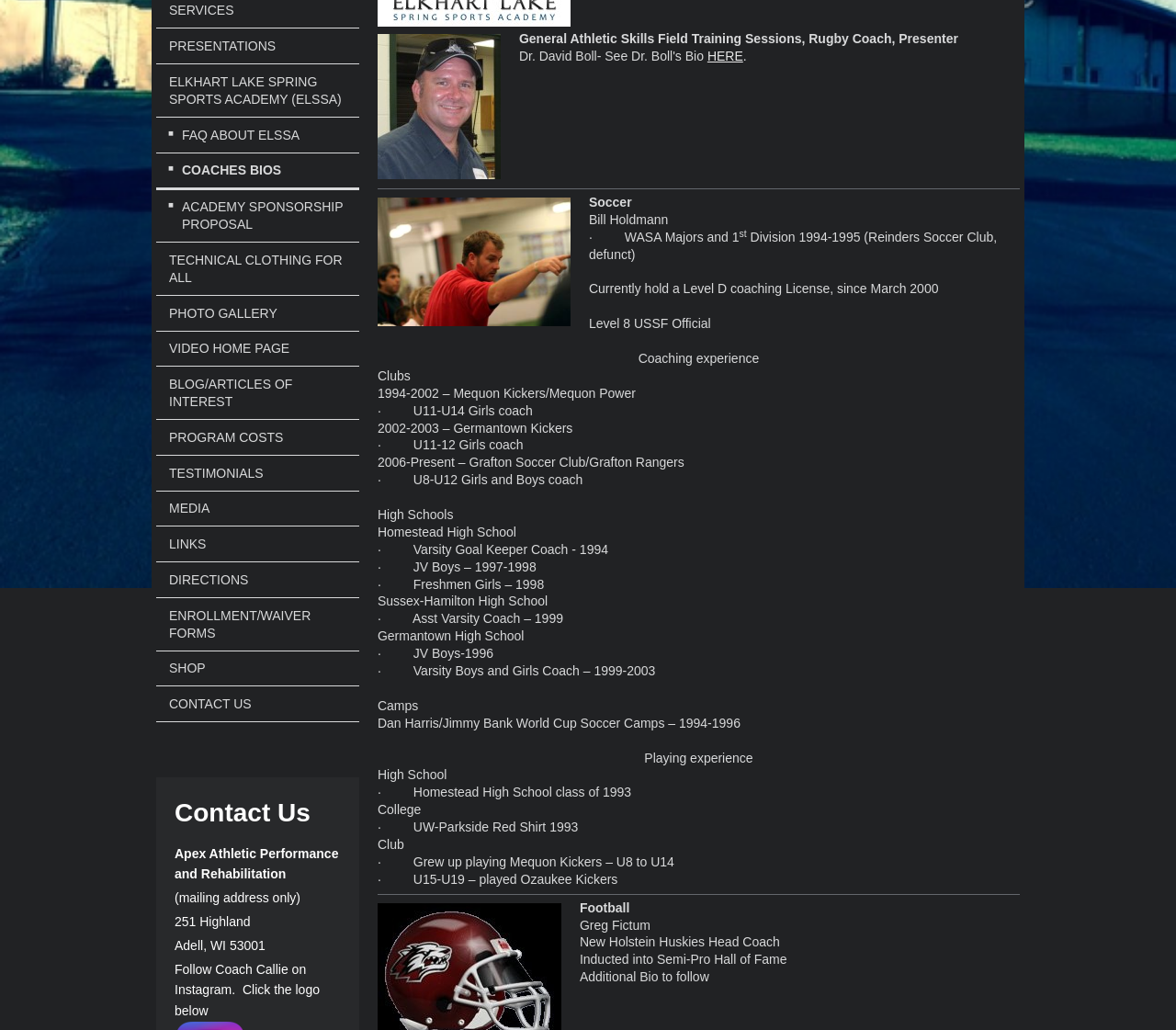Using the provided element description: "Program Costs", determine the bounding box coordinates of the corresponding UI element in the screenshot.

[0.133, 0.408, 0.305, 0.441]